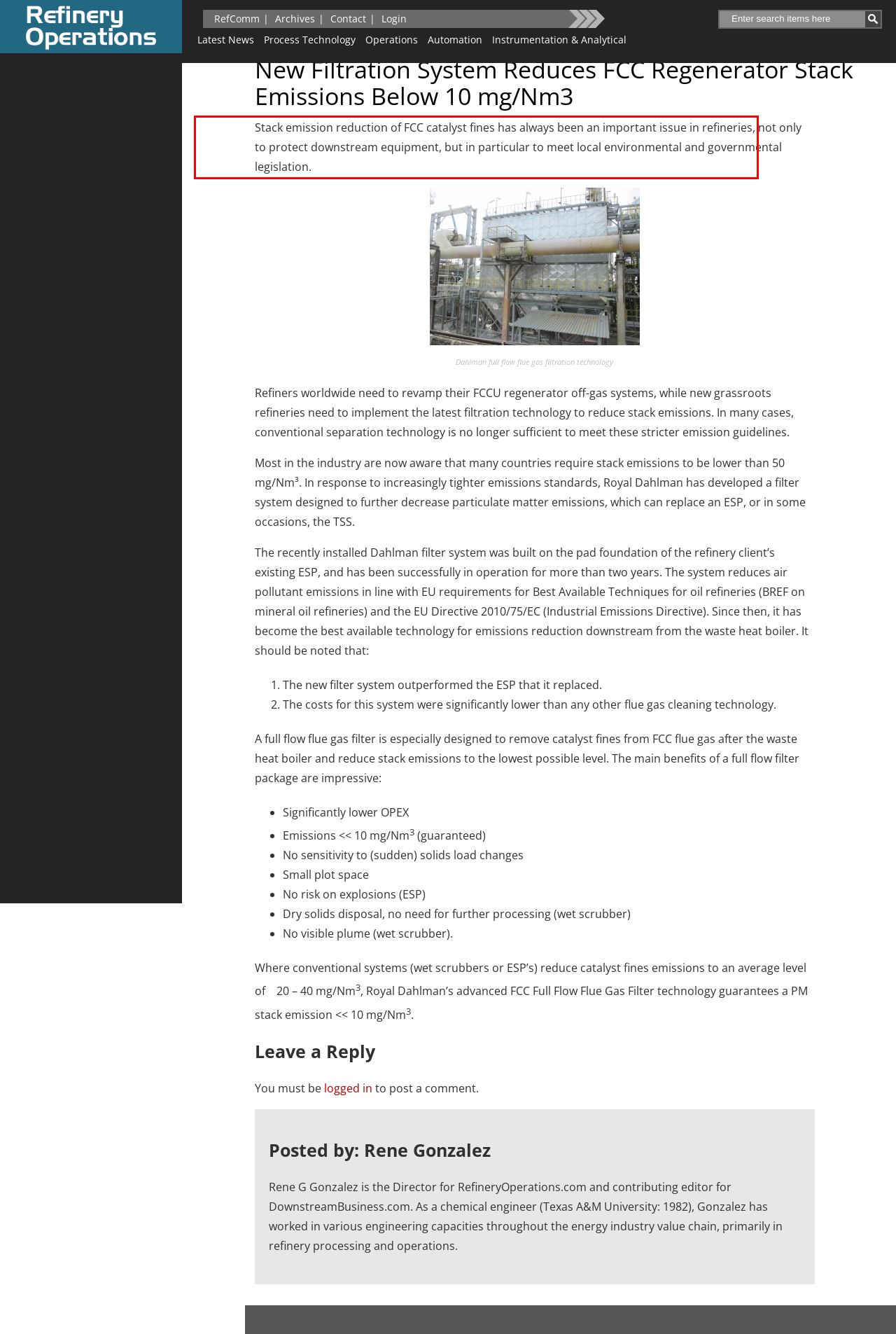Please analyze the screenshot of a webpage and extract the text content within the red bounding box using OCR.

Stack emission reduction of FCC catalyst fines has always been an important issue in refineries, not only to protect downstream equipment, but in particular to meet local environmental and governmental legislation.